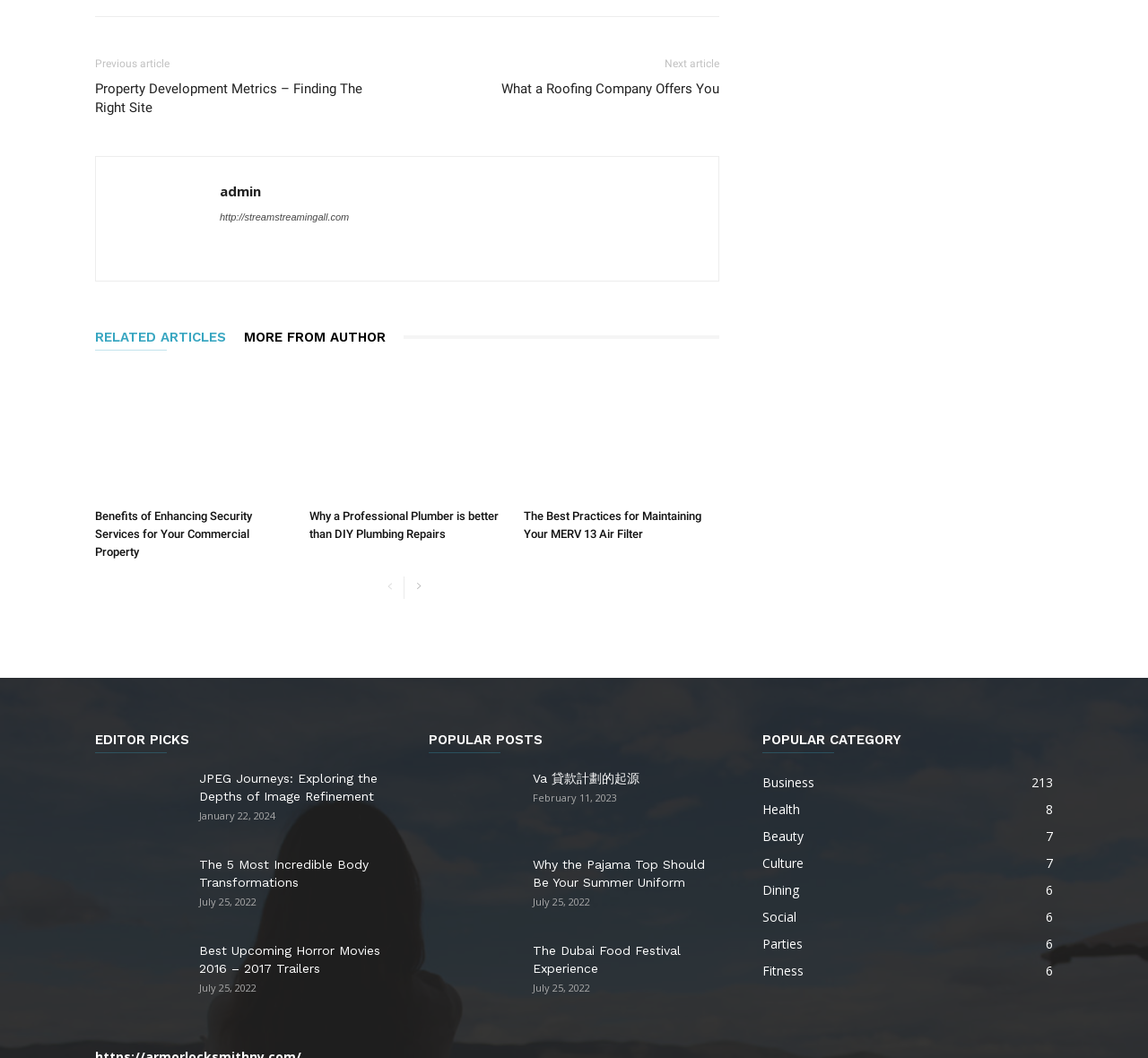What is the title of the 'RELATED ARTICLES MORE FROM AUTHOR' section?
Refer to the image and offer an in-depth and detailed answer to the question.

I found the title by looking at the heading element with the text 'RELATED ARTICLES MORE FROM AUTHOR' which is located at the top of the section.